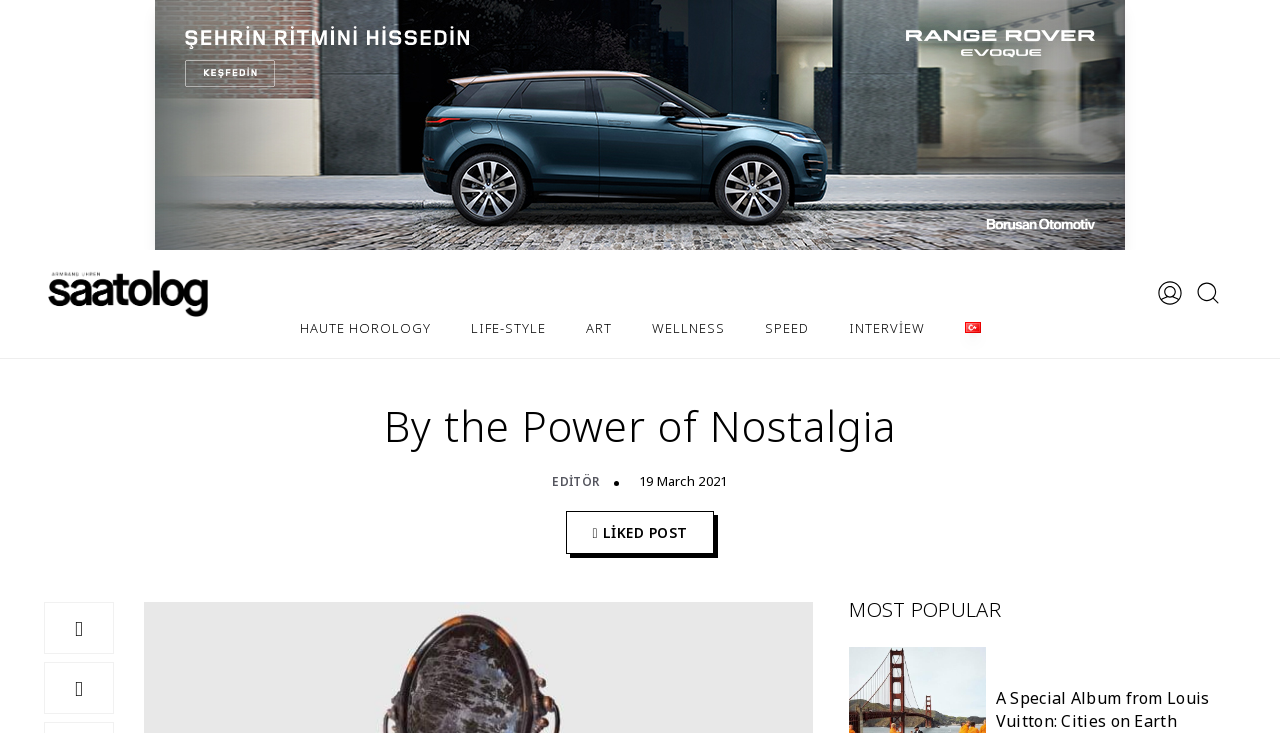What is the brand of the car in the image?
Refer to the image and provide a one-word or short phrase answer.

Range Rover Evoque